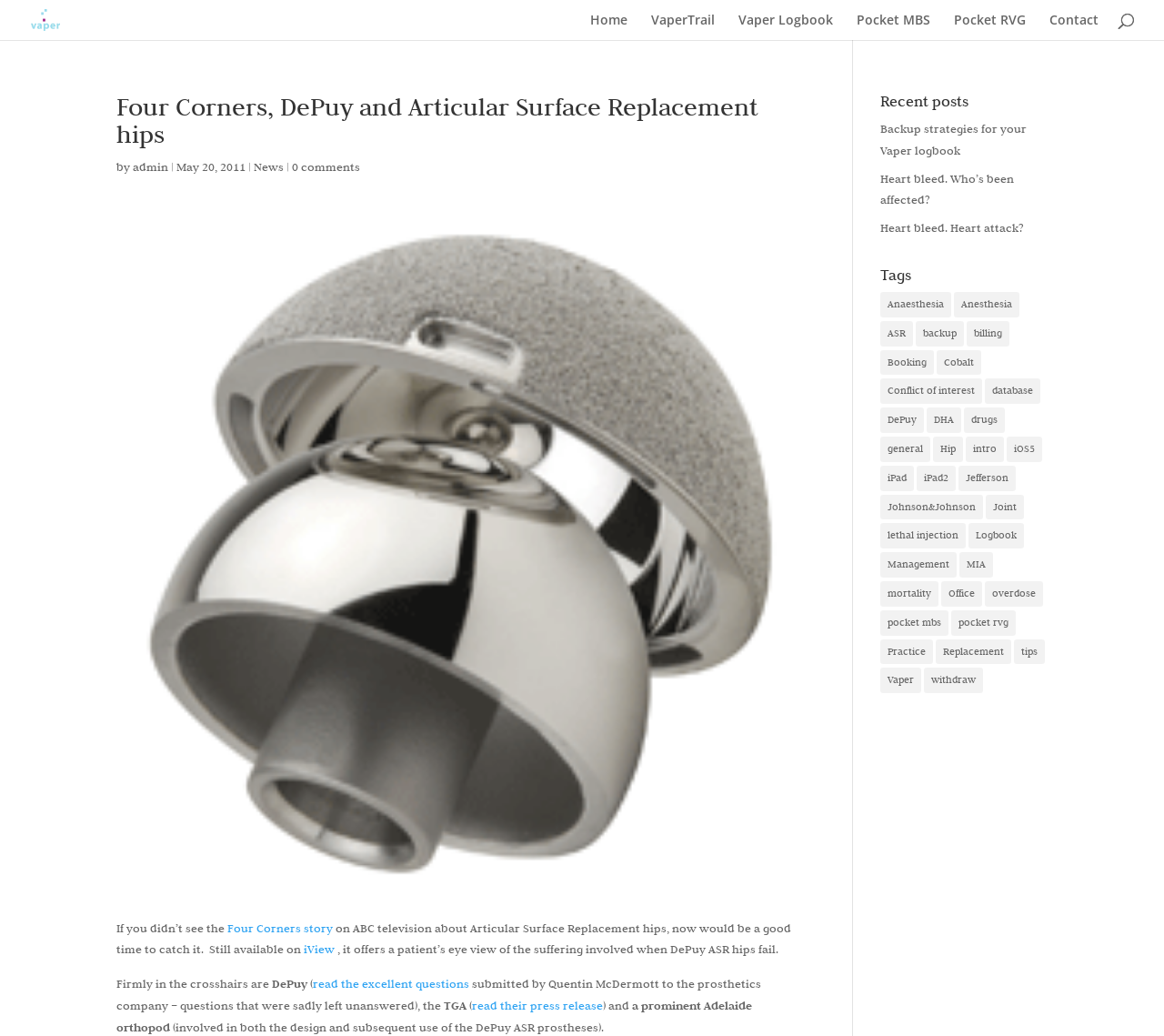Please mark the clickable region by giving the bounding box coordinates needed to complete this instruction: "Explore the 'Tags' section".

[0.756, 0.257, 0.9, 0.282]